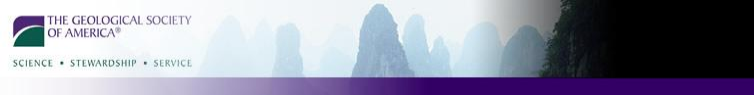Based on the image, provide a detailed and complete answer to the question: 
What is the background of the header?

The background of the header is a serene landscape of misty mountains, which exemplifies the beauty of geological formations and provides a visually striking contrast to the society's logo and motto.